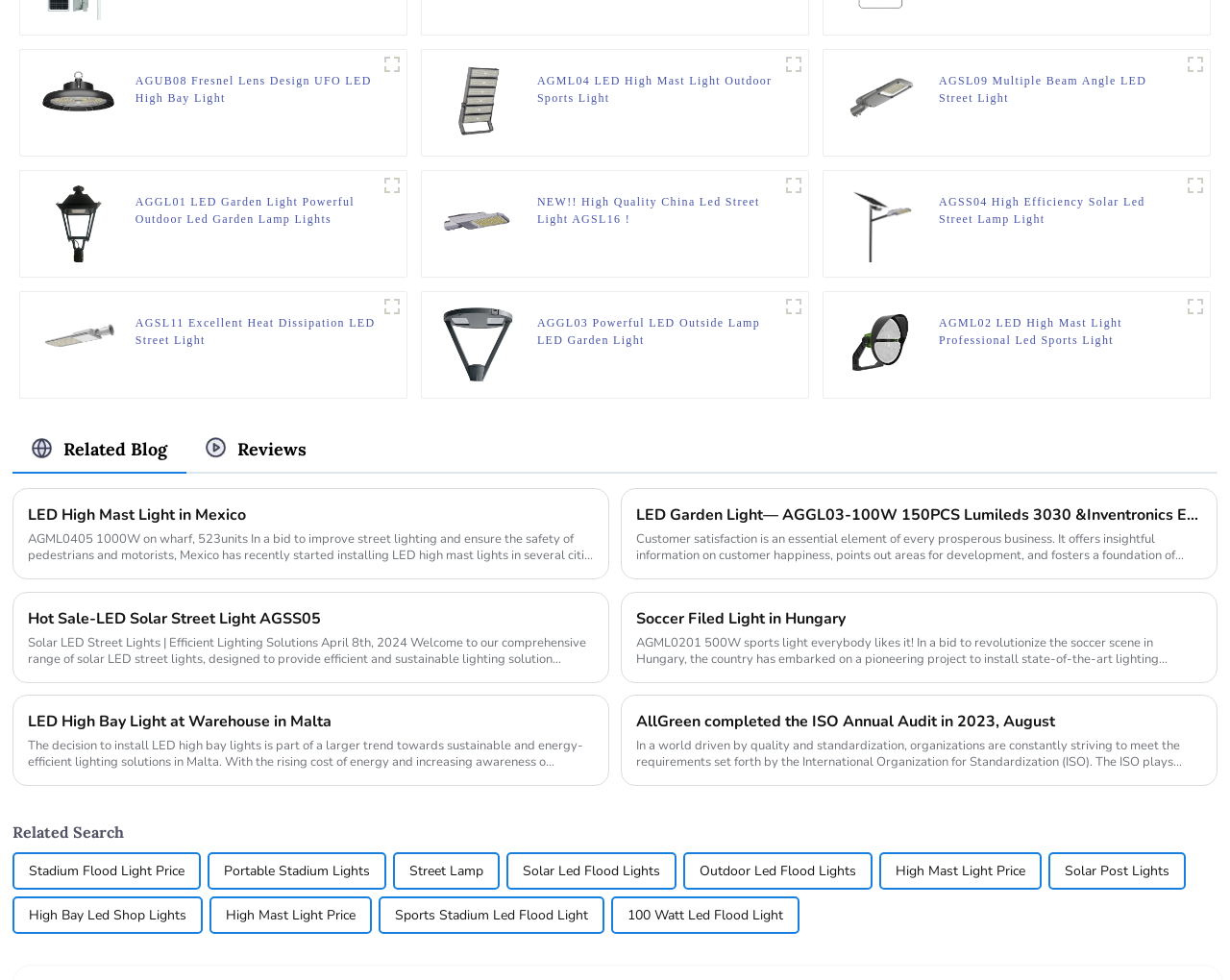Find the bounding box coordinates of the area to click in order to follow the instruction: "Read the blog 'LED High Mast Light in Mexico'".

[0.022, 0.514, 0.483, 0.537]